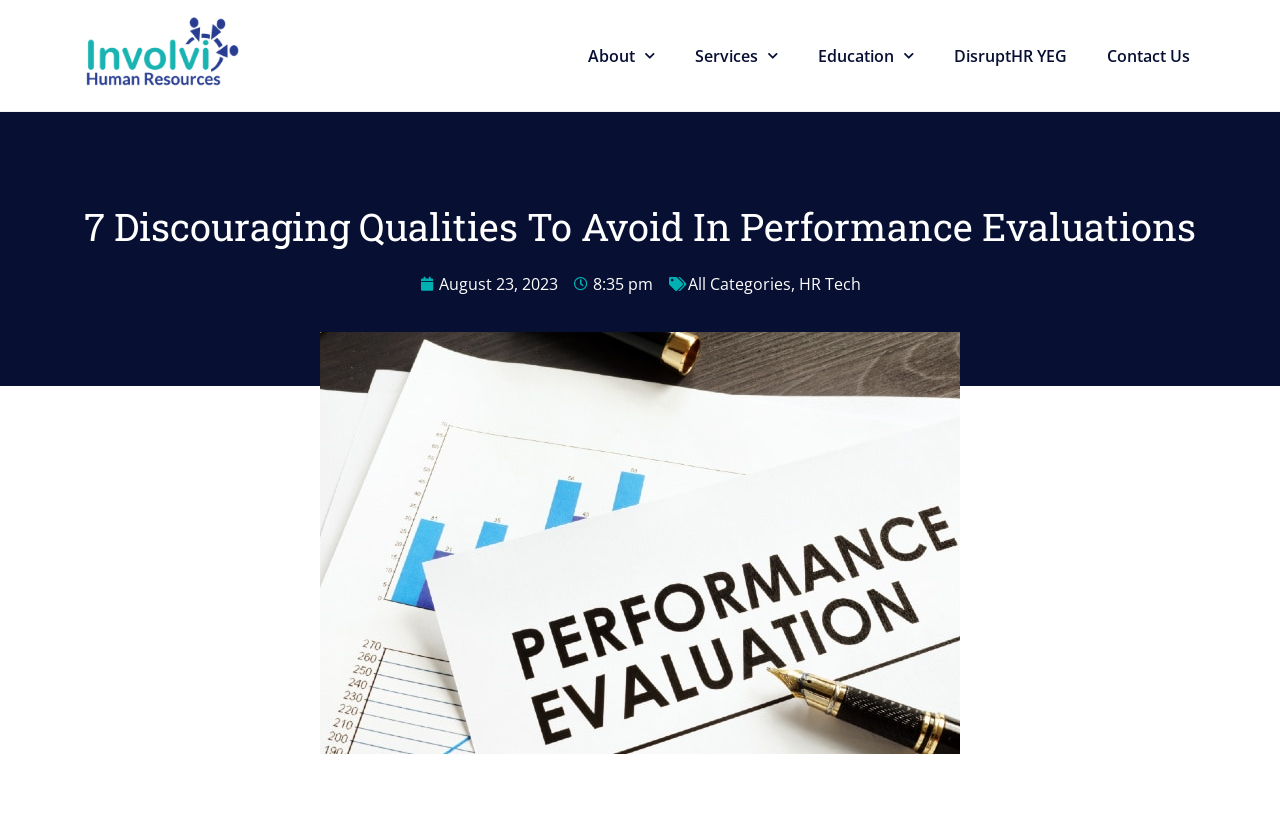Determine the bounding box of the UI component based on this description: "Education". The bounding box coordinates should be four float values between 0 and 1, i.e., [left, top, right, bottom].

[0.623, 0.039, 0.73, 0.095]